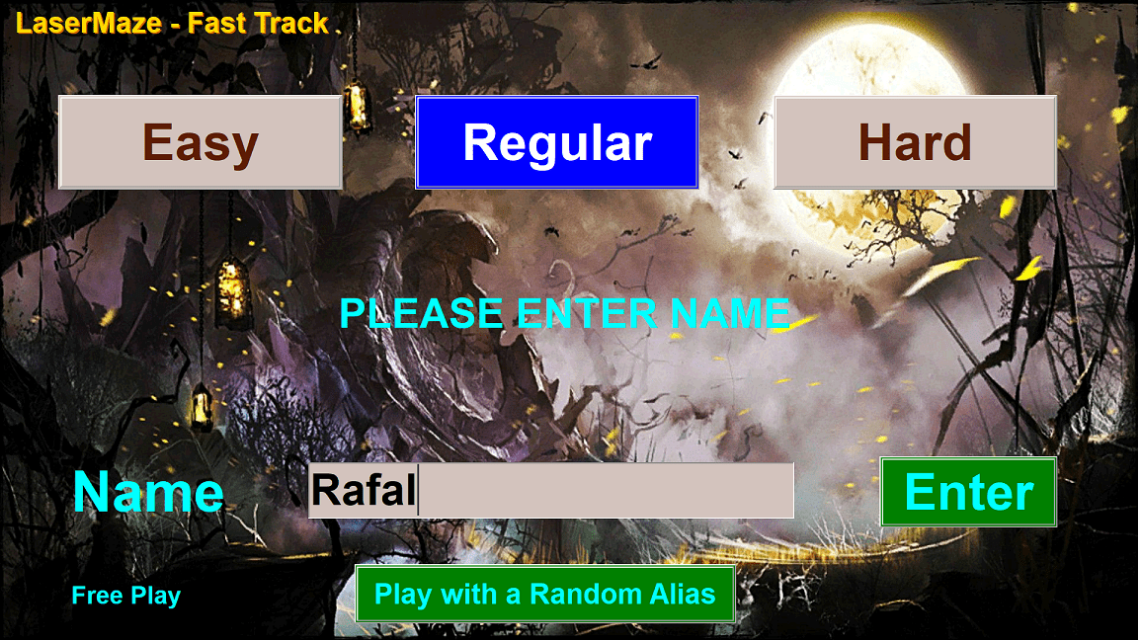Provide a thorough description of the image.

In this captivating interface for the "LaserMaze – Fast Track" game, users are greeted with a visually striking background depicting a mysterious, atmospheric setting that suggests adventure and intrigue. Prominently displayed at the top is the game title in a bold, eye-catching yellow font, establishing the theme of the game.

The central area of the screen prompts players with the message "PLEASE ENTER NAME" in a vibrant turquoise color, inviting them to engage with the game. Below this, an input box is labeled "Name," currently filled with the name "Rafal," allowing players to customize their gaming experience.

Flanking this name entry are three difficulty level buttons: "Easy," "Regular," and "Hard." The "Regular" button stands out in a bright blue, while the others are in earthy tones, making it clear which level is currently highlighted for selection. At the bottom, a green "Enter" button provides a clear action for players to proceed, and an additional option labeled "Play with a Random Alias" is presented in a softer turquoise, enhancing user choice.

This interface blends functional elements with a thematic backdrop, setting the stage for immersive gameplay in the LaserMaze adventure.